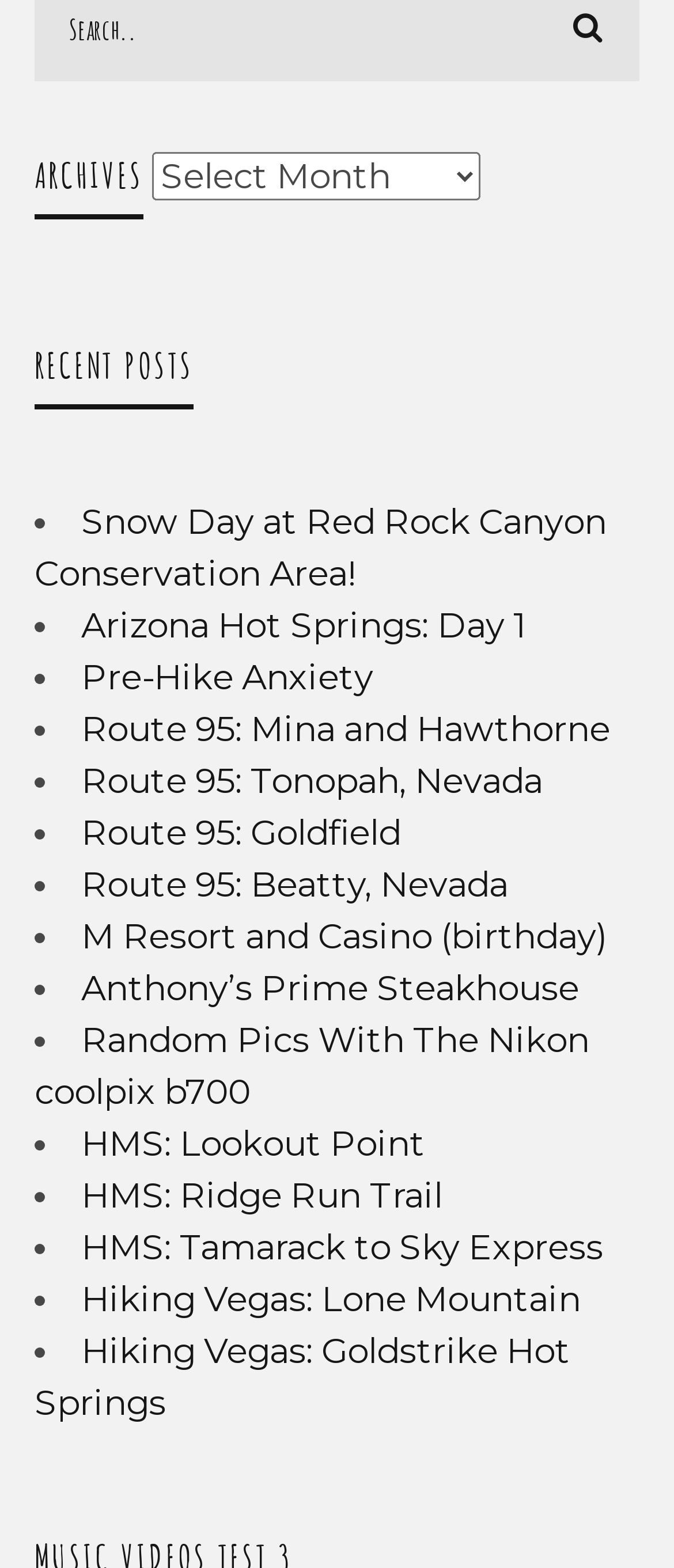Identify the bounding box coordinates for the region to click in order to carry out this instruction: "Browse 'Archives'". Provide the coordinates using four float numbers between 0 and 1, formatted as [left, top, right, bottom].

[0.051, 0.099, 0.213, 0.14]